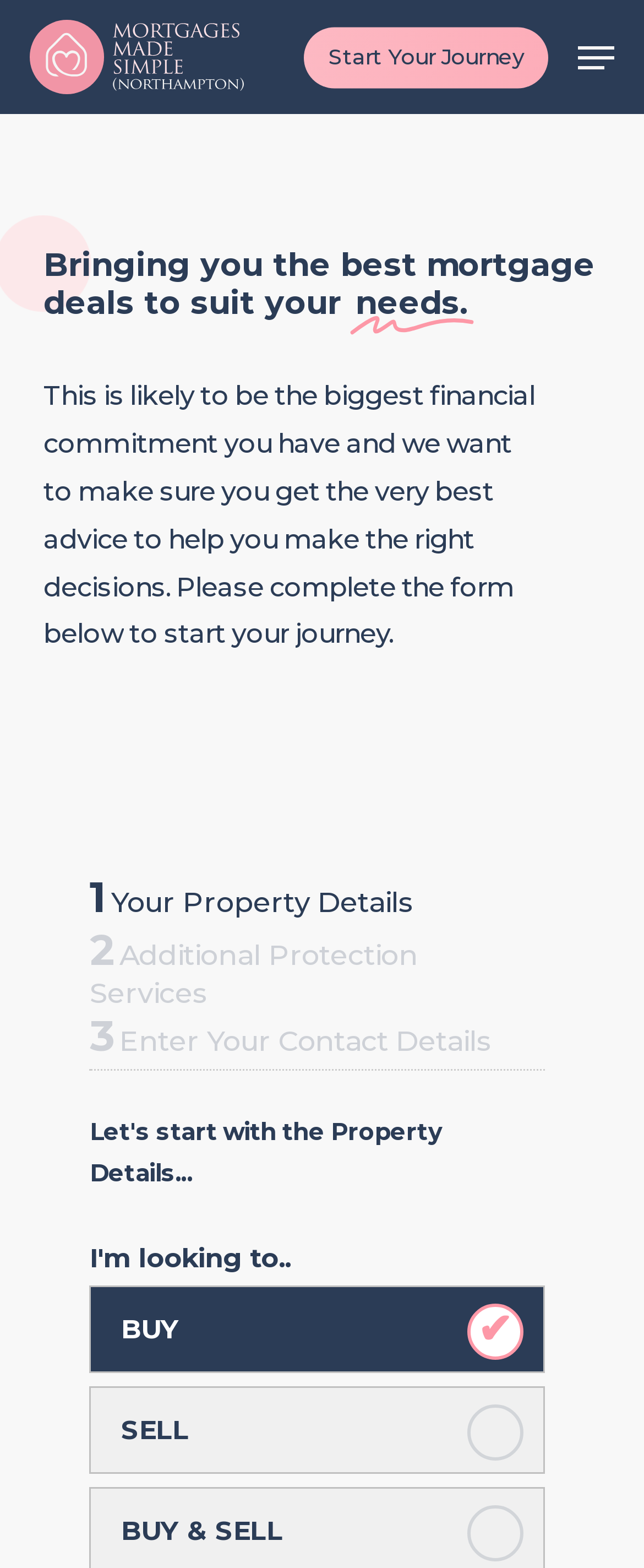What is the purpose of the form on the webpage?
Examine the screenshot and reply with a single word or phrase.

To get started